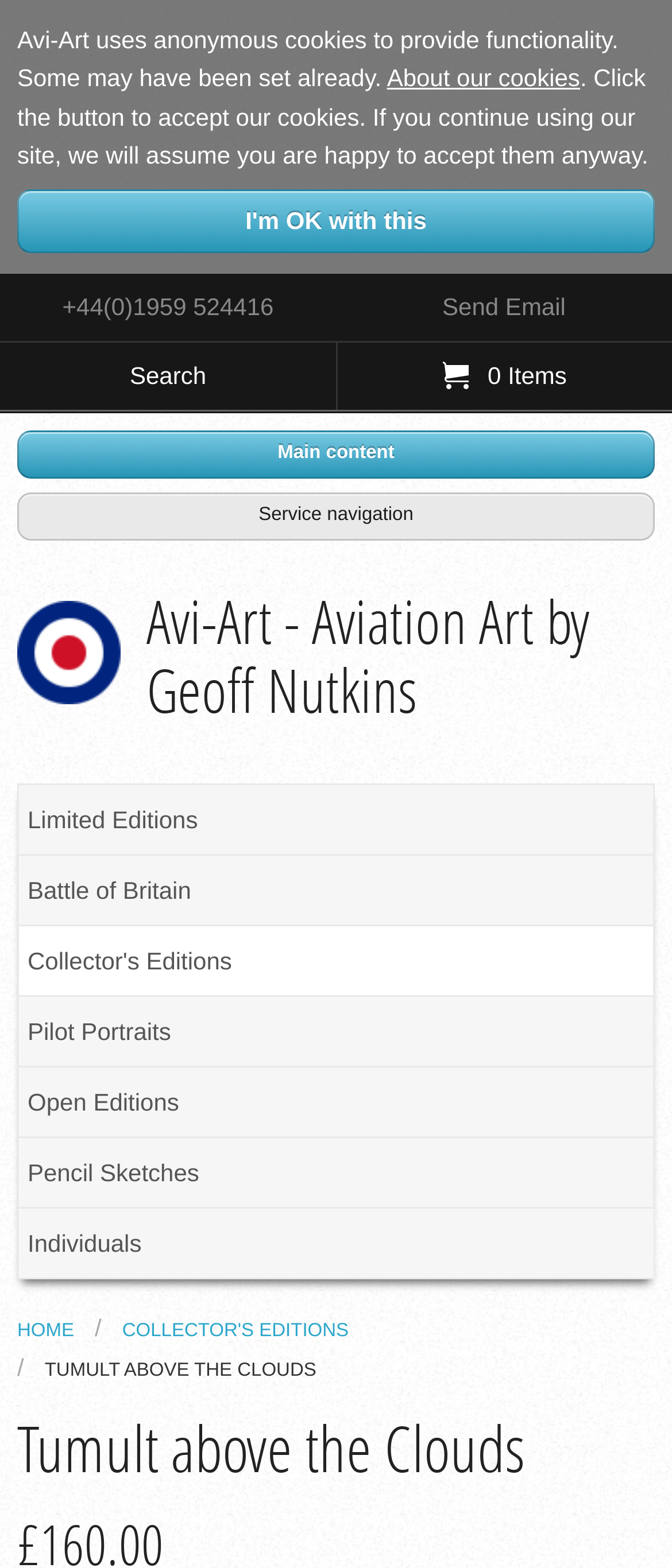Look at the image and write a detailed answer to the question: 
What is the name of the artist?

I found the artist's name by looking at the link element with the text 'Avi-Art - Aviation Art by Geoff Nutkins' which is likely a navigation menu item or a logo, and it mentions the artist's name.